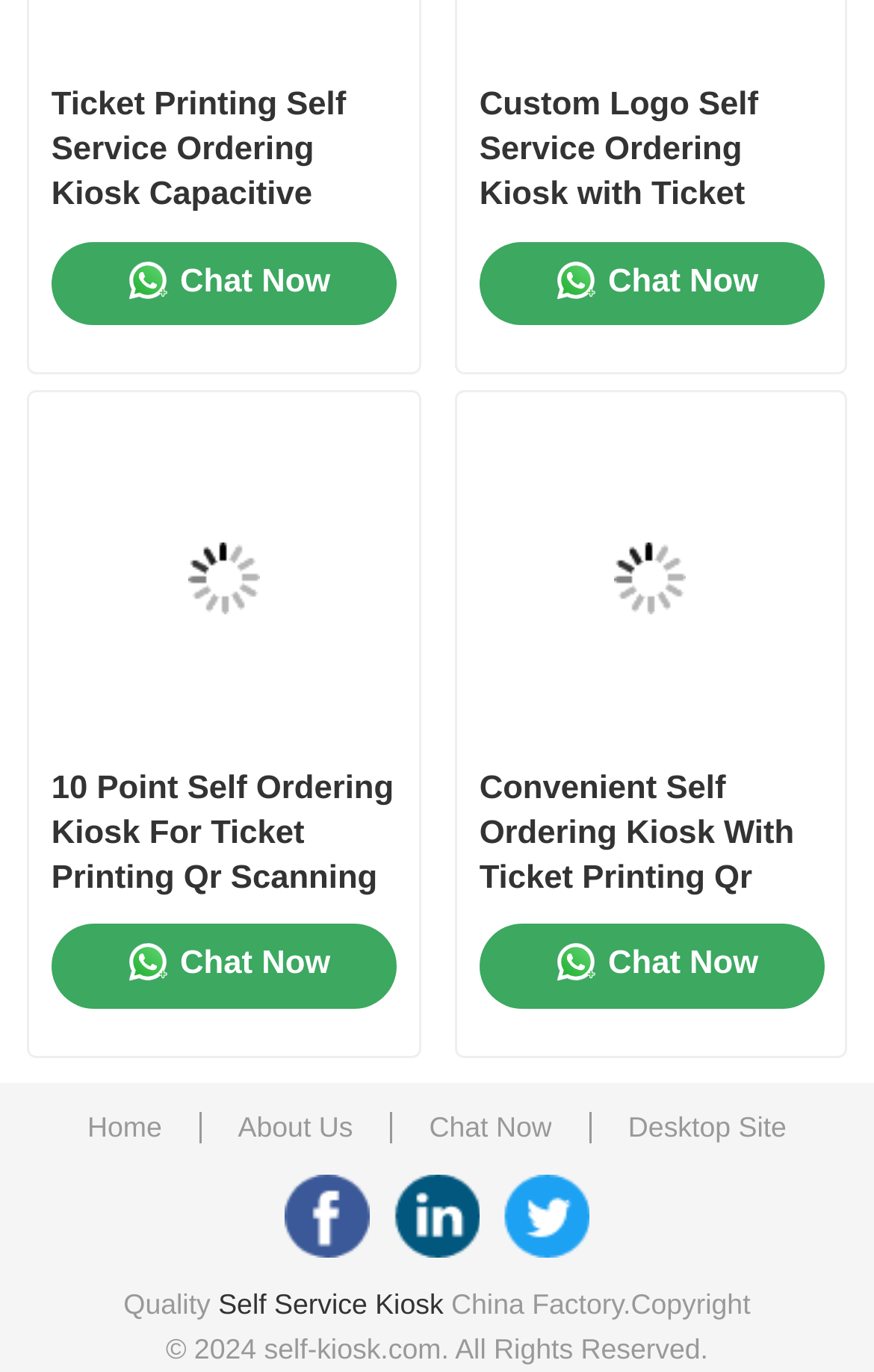Could you find the bounding box coordinates of the clickable area to complete this instruction: "Explore Custom Logo Self Service Ordering Kiosk with Ticket Printing / QR Scanner"?

[0.548, 0.06, 0.941, 0.159]